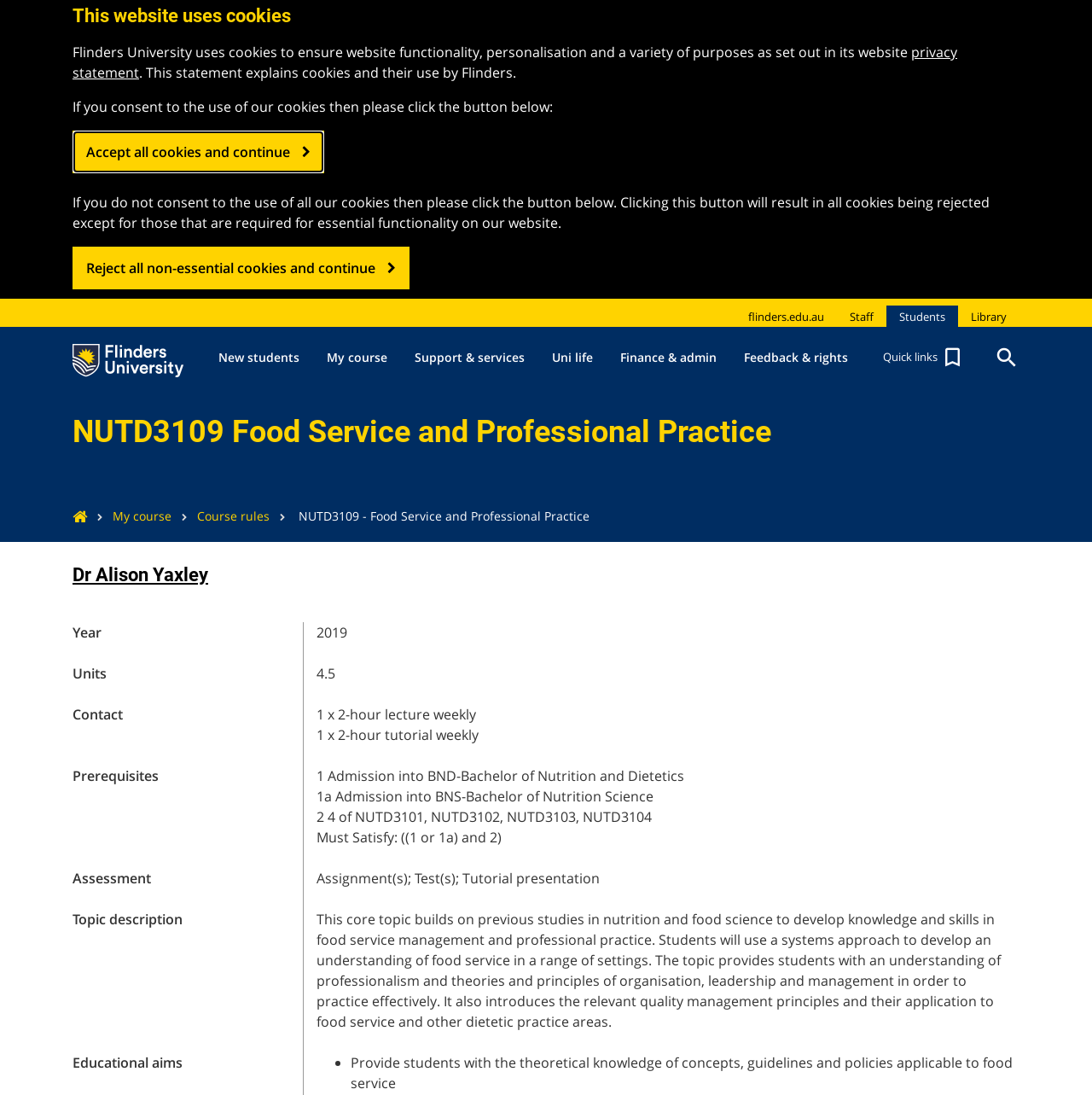Locate the UI element described by Accept all cookies and continue in the provided webpage screenshot. Return the bounding box coordinates in the format (top-left x, top-left y, bottom-right x, bottom-right y), ensuring all values are between 0 and 1.

[0.066, 0.12, 0.297, 0.158]